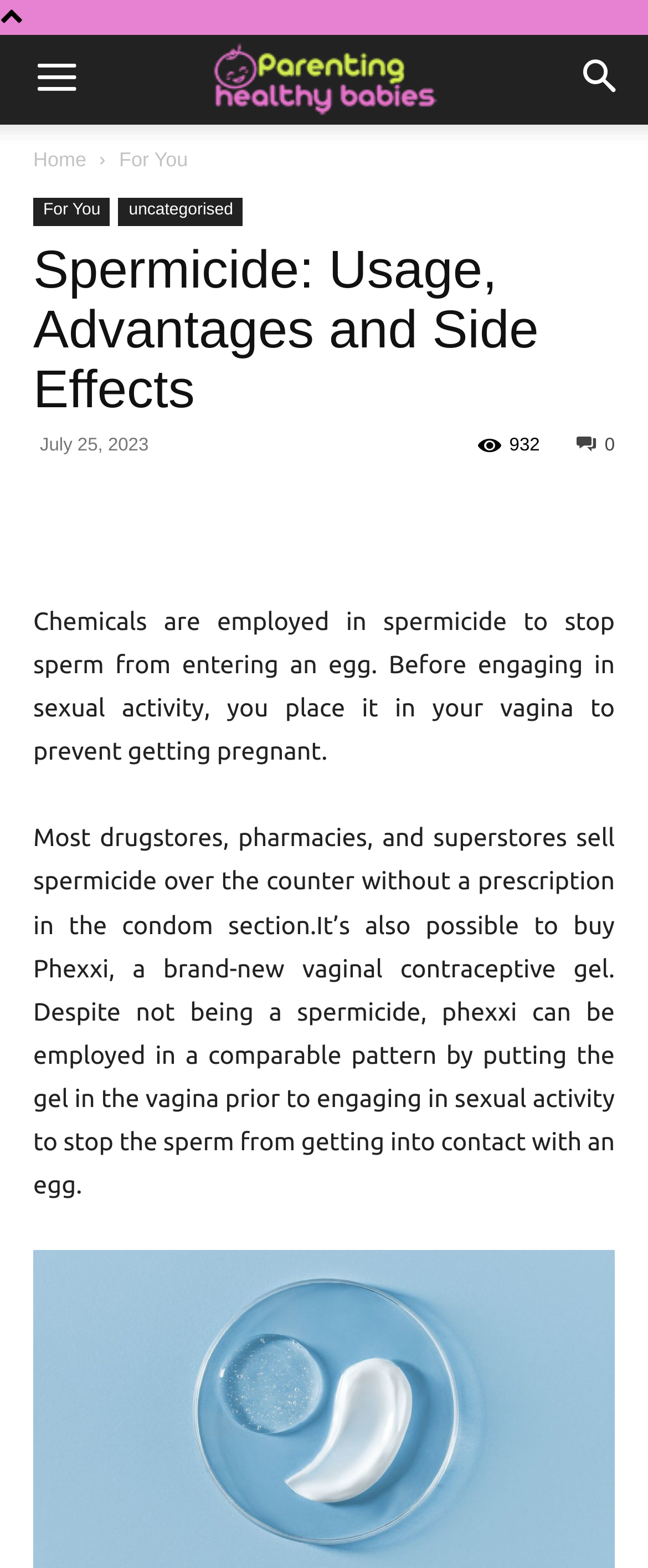Predict the bounding box coordinates of the area that should be clicked to accomplish the following instruction: "Search for something". The bounding box coordinates should consist of four float numbers between 0 and 1, i.e., [left, top, right, bottom].

[0.856, 0.022, 1.0, 0.08]